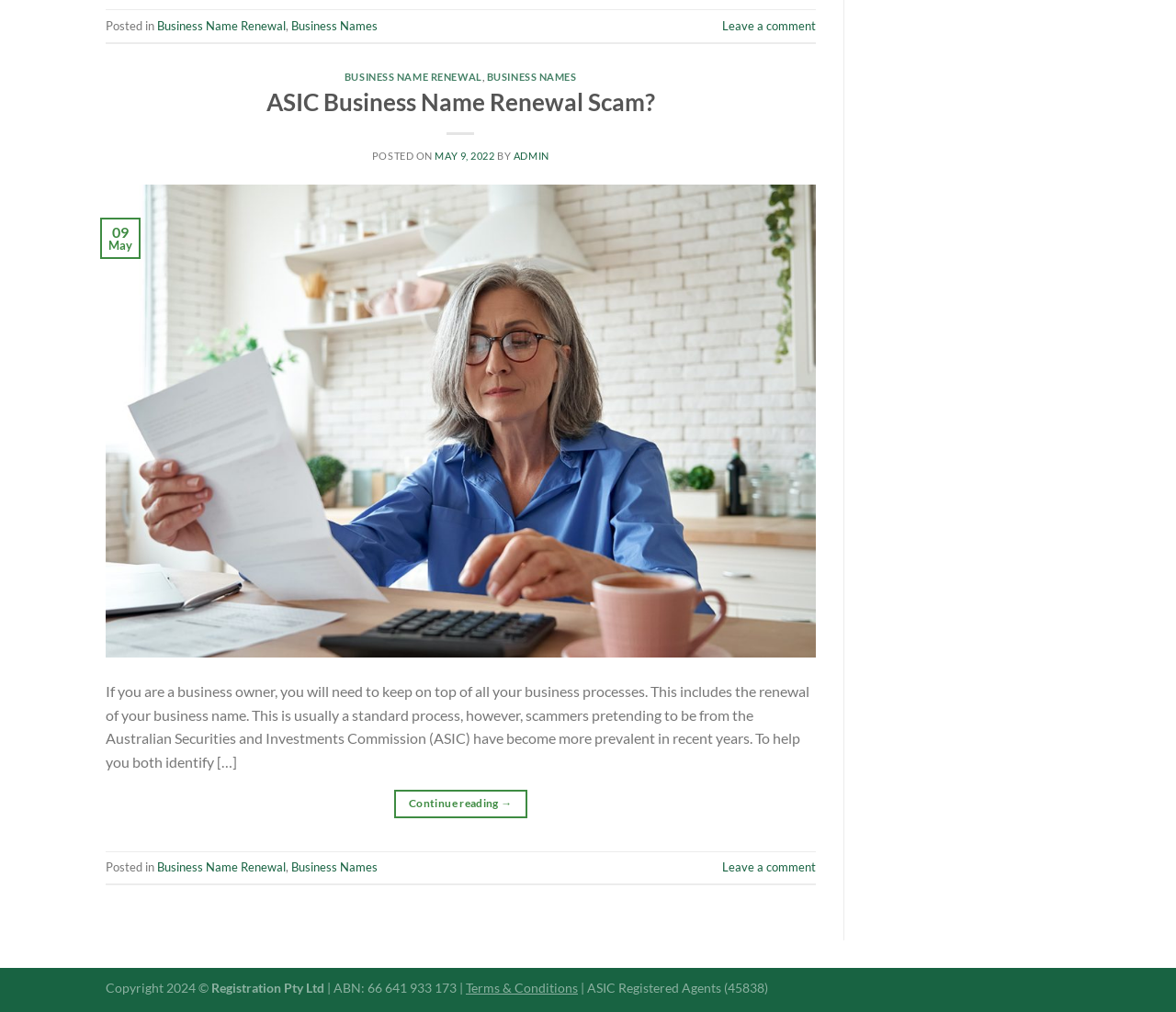Highlight the bounding box coordinates of the element that should be clicked to carry out the following instruction: "View 'Terms & Conditions'". The coordinates must be given as four float numbers ranging from 0 to 1, i.e., [left, top, right, bottom].

[0.396, 0.968, 0.491, 0.984]